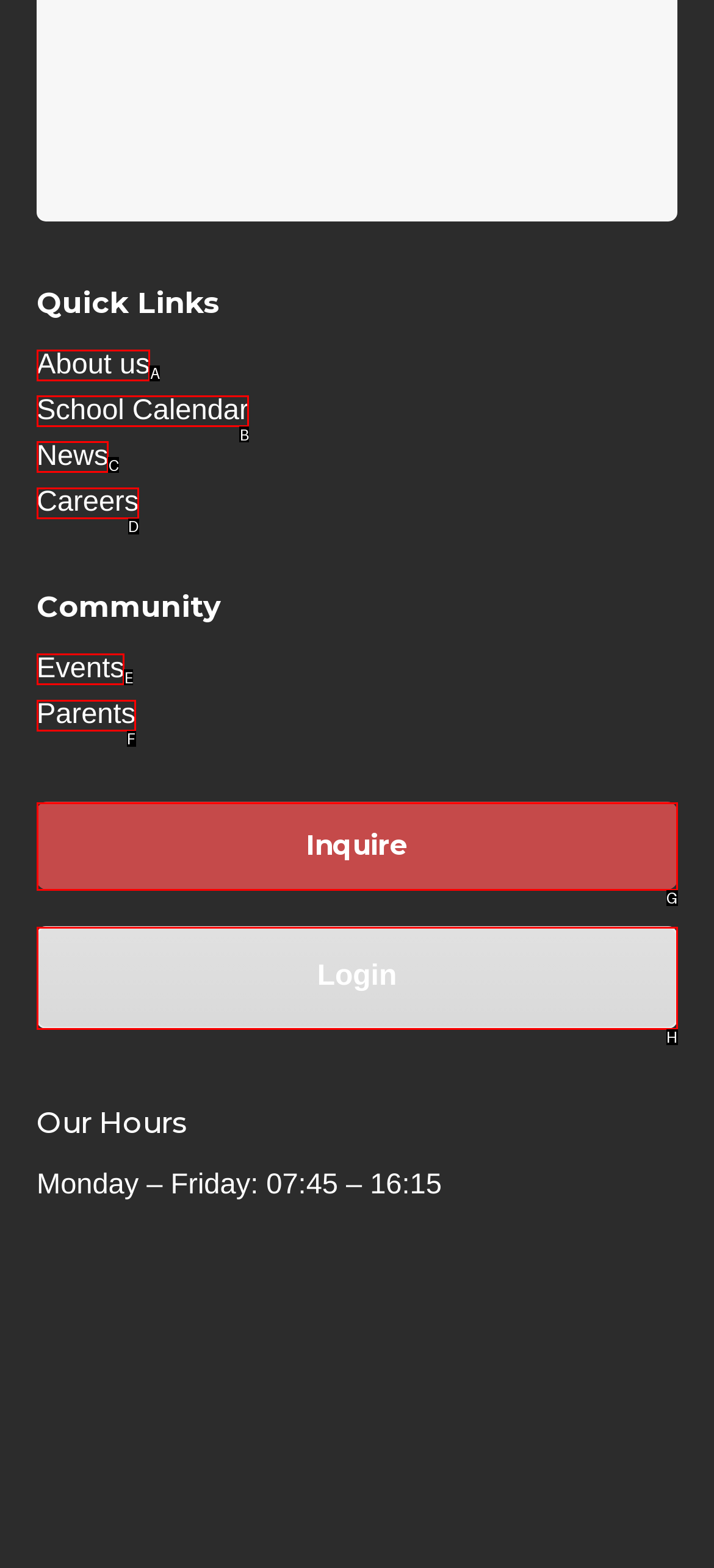Pinpoint the HTML element that fits the description: Parents
Answer by providing the letter of the correct option.

F